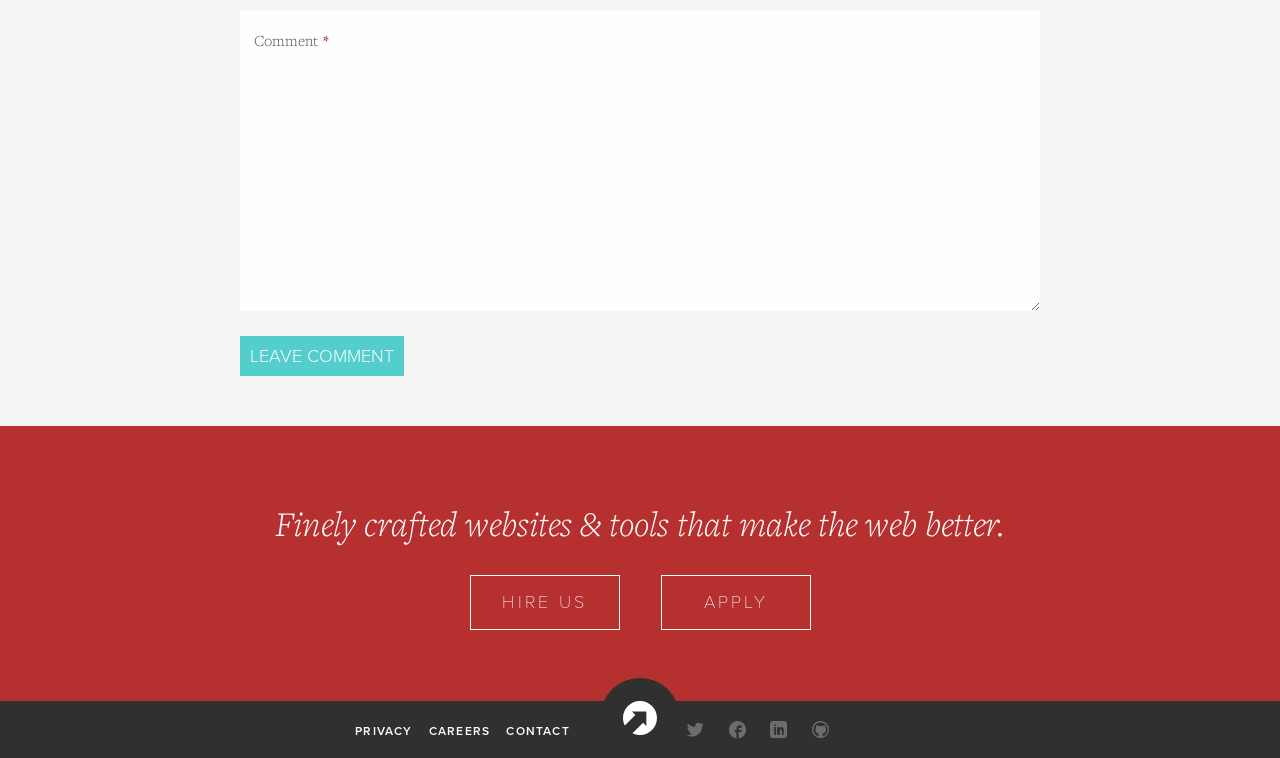Can you pinpoint the bounding box coordinates for the clickable element required for this instruction: "visit the privacy page"? The coordinates should be four float numbers between 0 and 1, i.e., [left, top, right, bottom].

[0.278, 0.926, 0.322, 1.0]